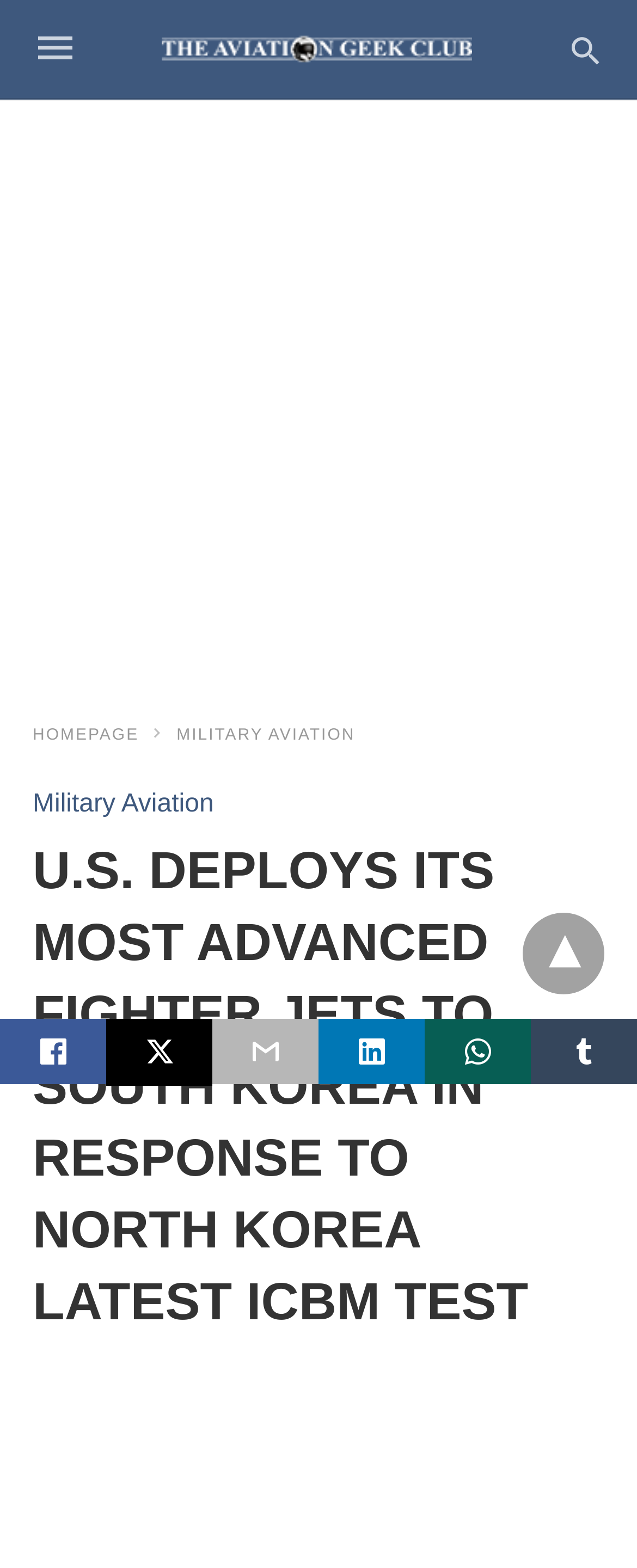Given the element description, predict the bounding box coordinates in the format (top-left x, top-left y, bottom-right x, bottom-right y), using floating point numbers between 0 and 1: title="tumblr share"

[0.833, 0.65, 1.0, 0.691]